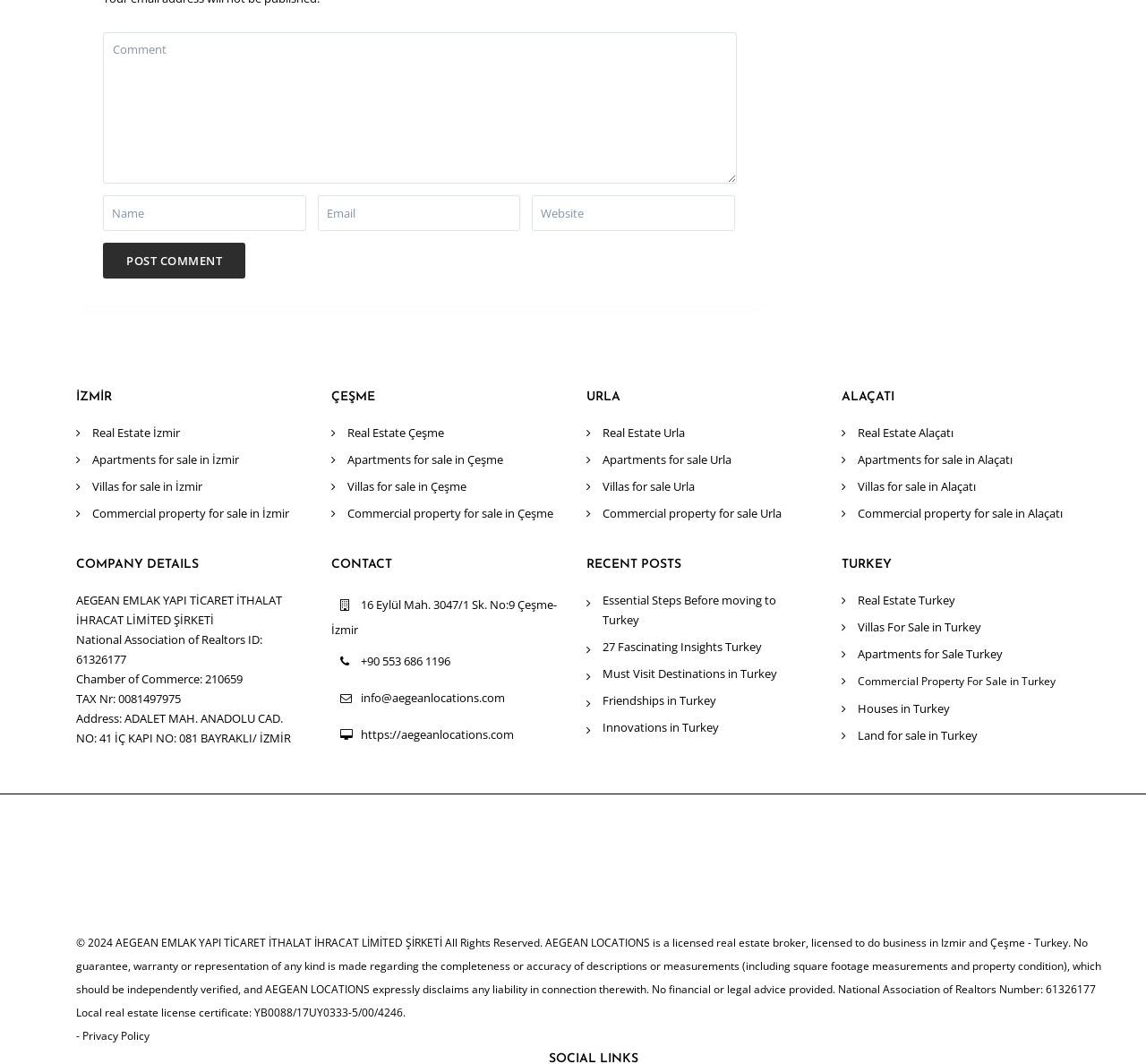Reply to the question below using a single word or brief phrase:
What is the address of the company?

ADALET MAH. ANADOLU CAD. NO: 41 İÇ KAPI NO: 081 BAYRAKLI/ İZMİR